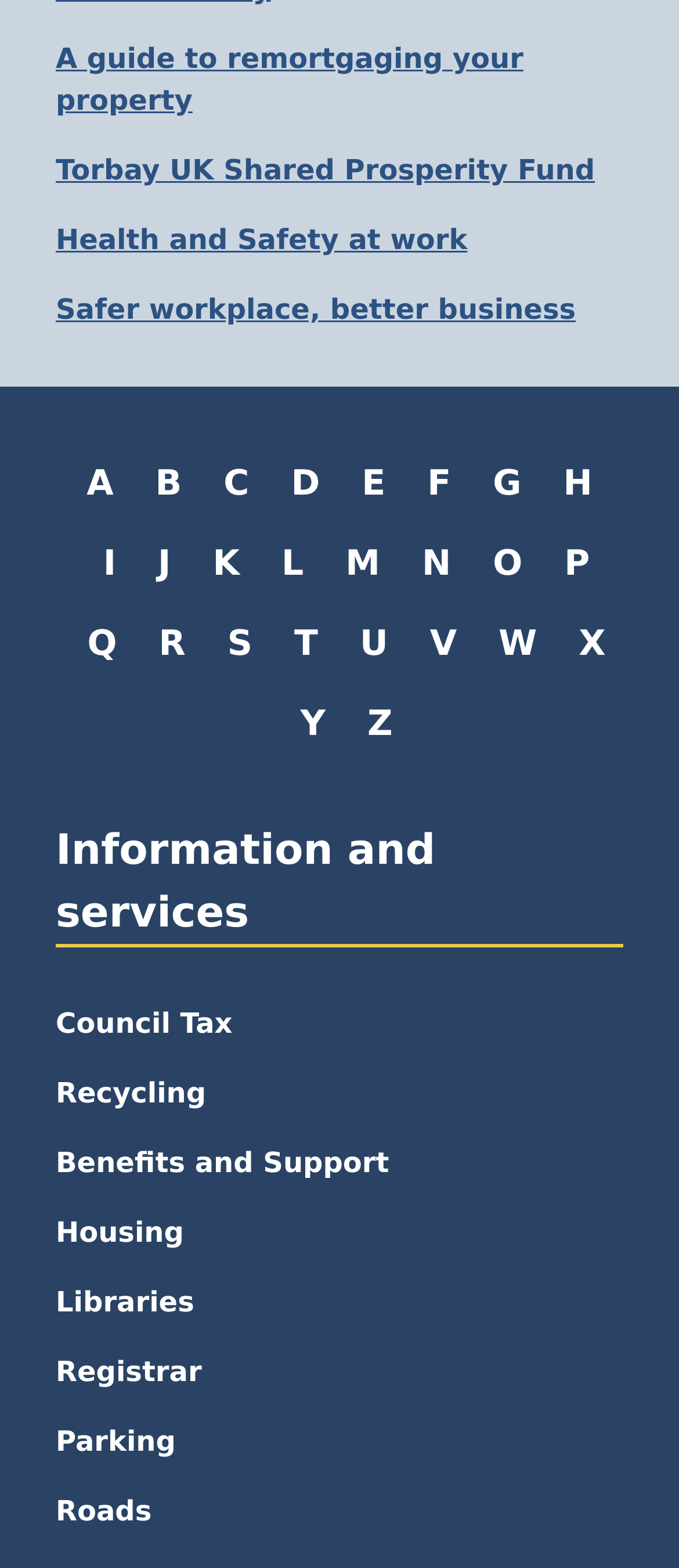Determine the bounding box coordinates of the clickable element to complete this instruction: "Click on 'A guide to remortgaging your property'". Provide the coordinates in the format of four float numbers between 0 and 1, [left, top, right, bottom].

[0.082, 0.024, 0.918, 0.078]